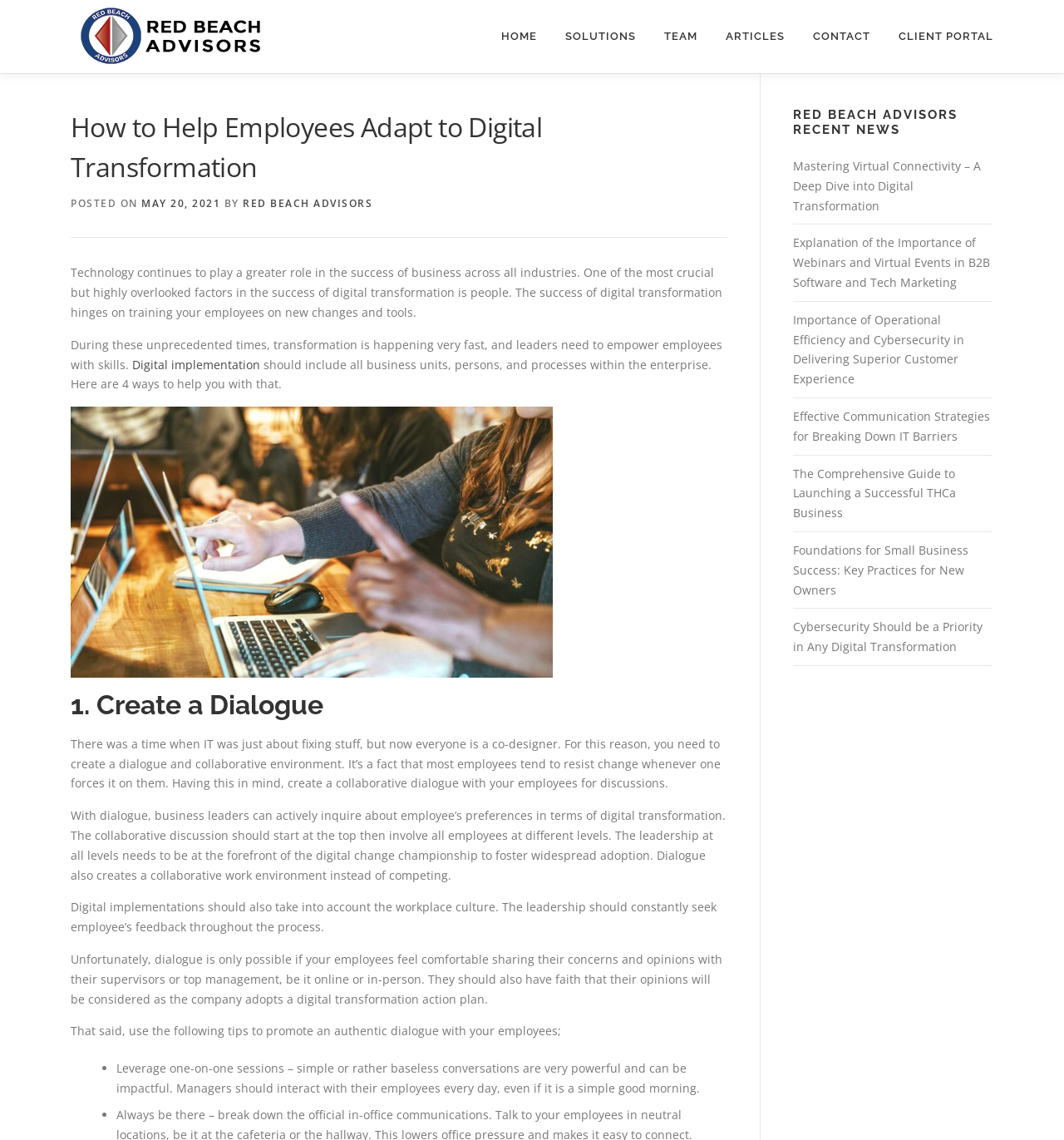Please answer the following question using a single word or phrase: 
What is the topic of the article?

Digital Transformation